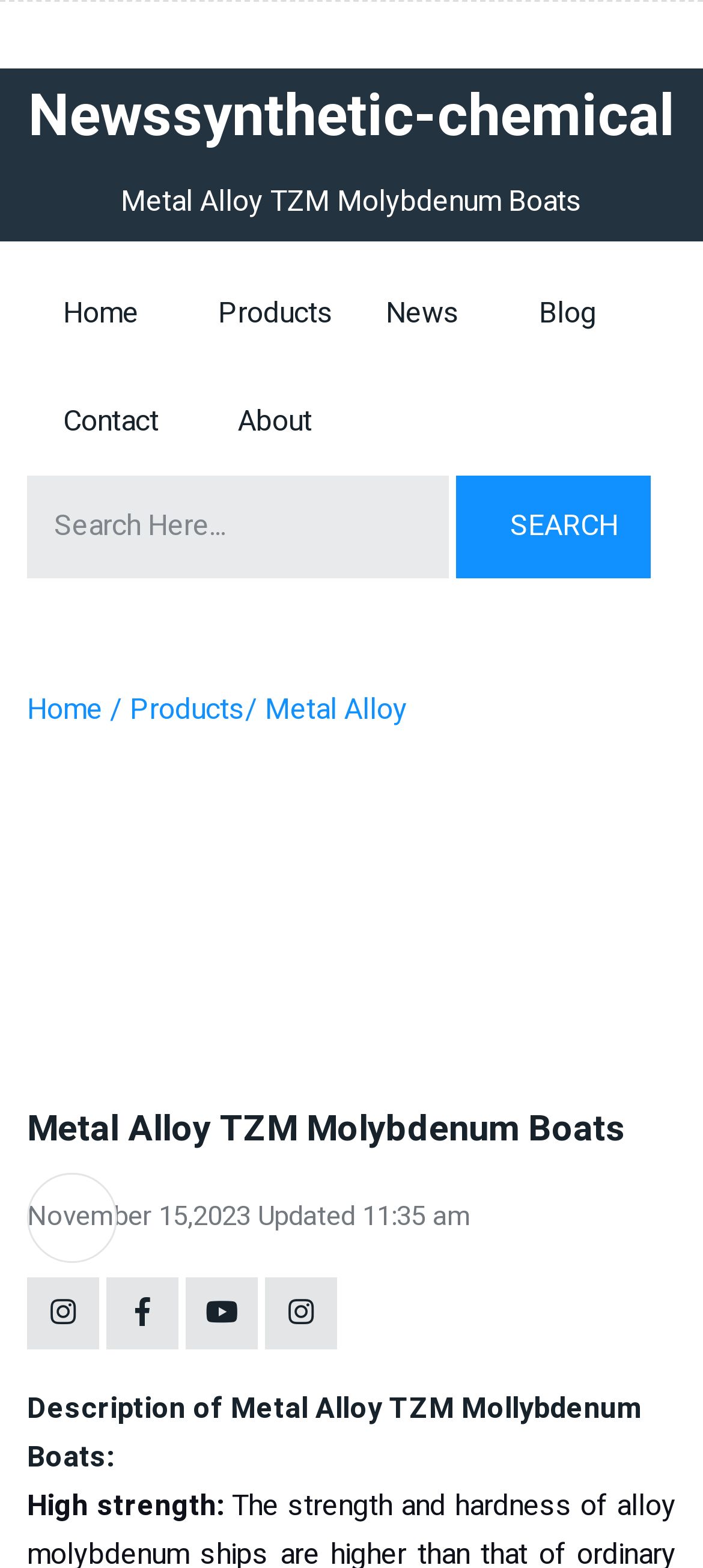Write a detailed summary of the webpage.

The webpage is about Metal Alloy TZM Molybdenum Boats. At the top, there is a heading "Newssynthetic-chemical" followed by a link to "Metal Alloy TZM Molybdenum Boats". Below this, there is a navigation menu with links to "Home", "Products", "News", "Blog", and "Contact" on the left, and "About" on the right. 

To the right of the navigation menu, there is a search box with a "SEARCH" button. Below the search box, there are links to "Home", "Products", and "Metal Alloy". 

The main content of the webpage starts with a heading "Metal Alloy TZM Molybdenum Boats" followed by a link to a news article dated "November 15, 2023" and a timestamp "Updated 11:35 am". Below this, there are four social media links represented by icons. 

The main text of the webpage starts with a description of Metal Alloy TZM Molybdenum Boats, followed by a paragraph about its high strength properties.